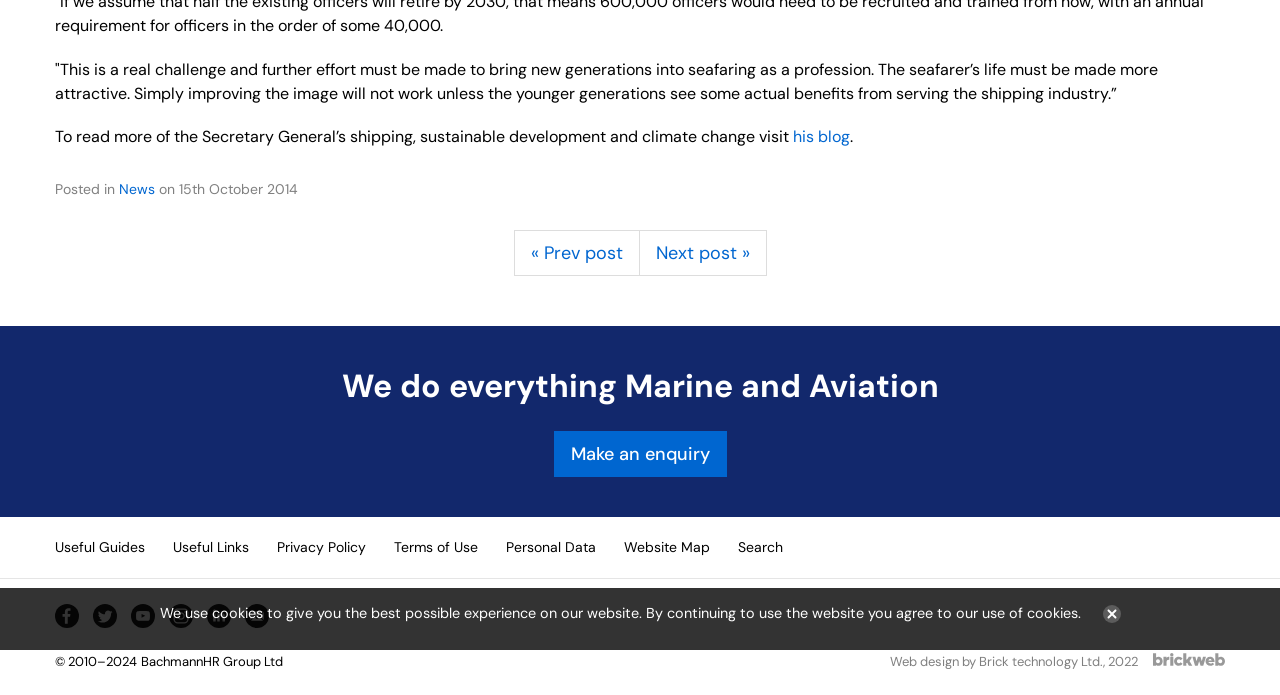Please determine the bounding box coordinates for the element with the description: "Make an enquiry".

[0.432, 0.621, 0.568, 0.687]